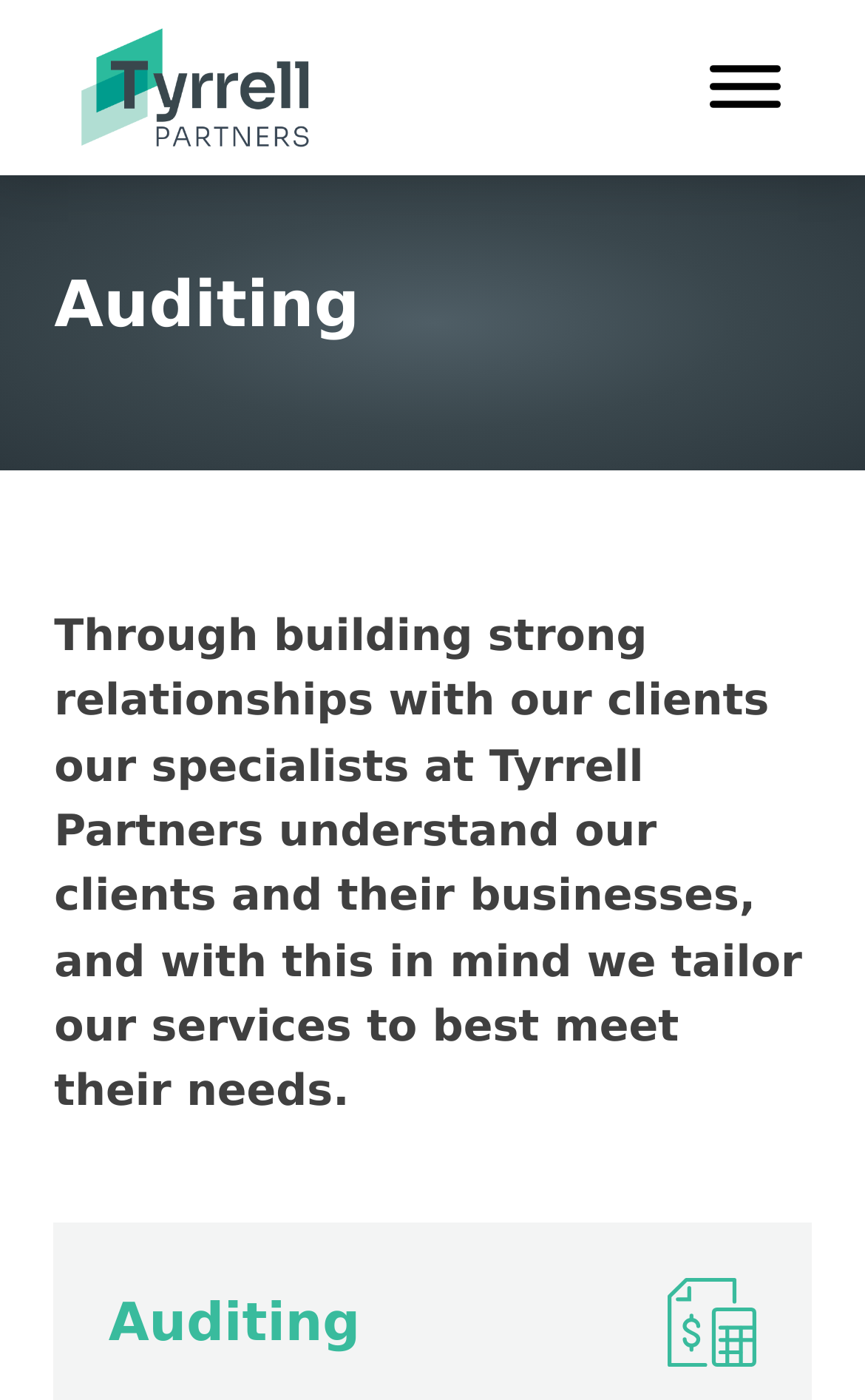What is the main service provided by Tyrrell Partners?
Respond to the question with a well-detailed and thorough answer.

The main service provided by Tyrrell Partners is auditing, which is indicated by the heading 'Auditing' at the top of the webpage, and also by the image 'Icon Auditing' at the bottom of the webpage.